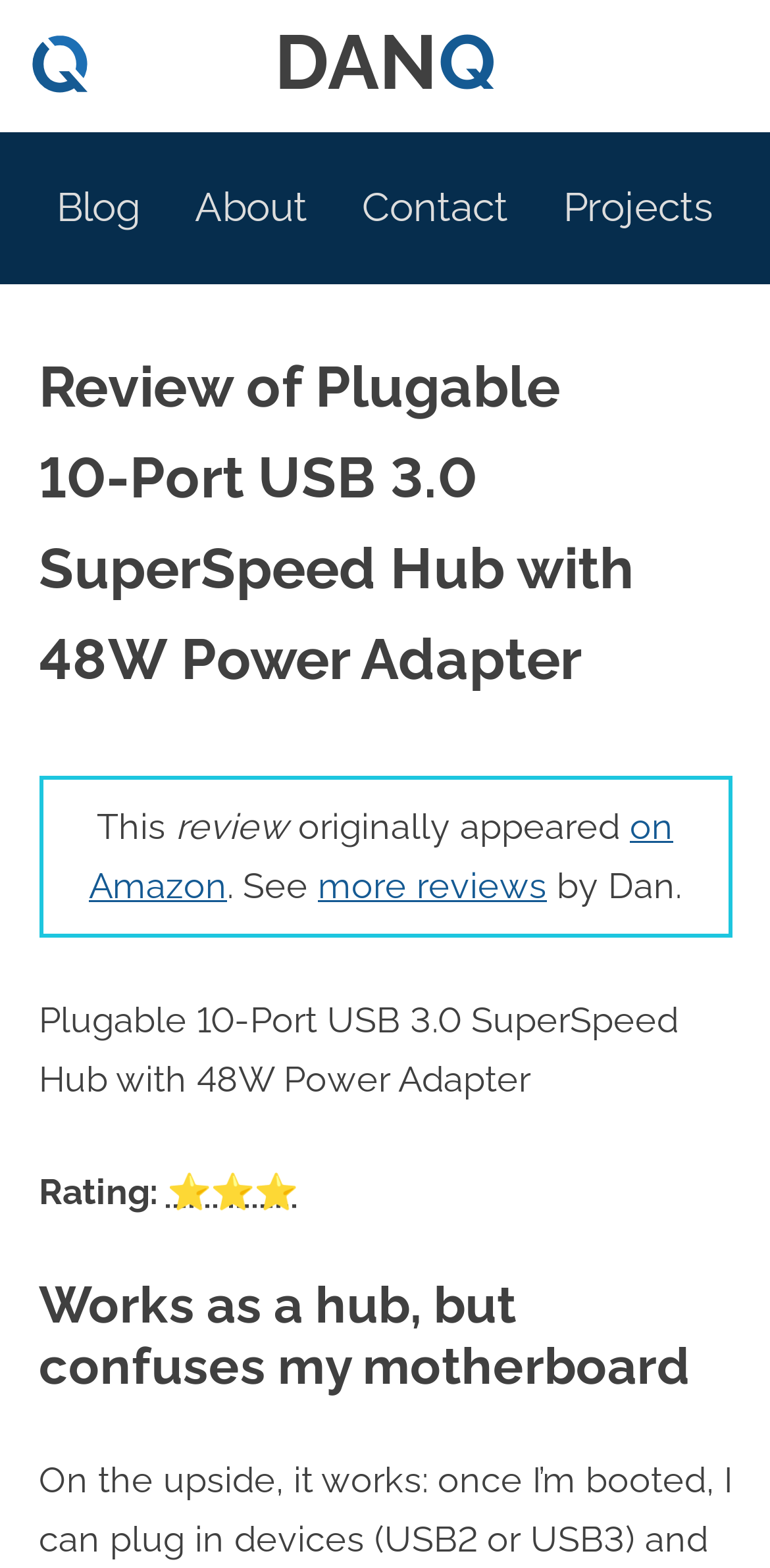What is the name of the product being reviewed?
Using the image as a reference, answer the question with a short word or phrase.

Plugable 10-Port USB 3.0 SuperSpeed Hub